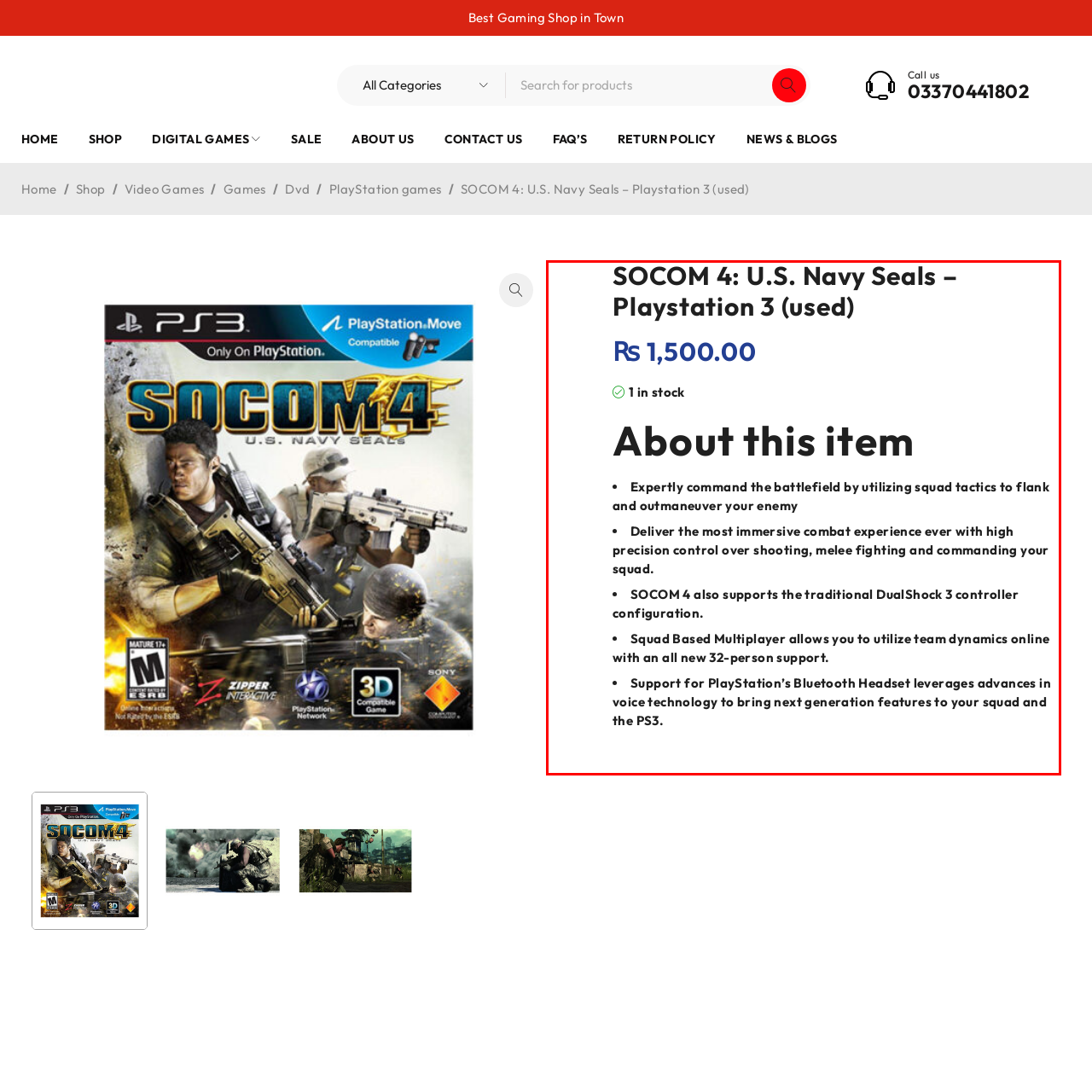Explain in detail what is happening in the image that is surrounded by the red box.

This image showcases a product listing for "SOCOM 4: U.S. Navy Seals" for the PlayStation 3, available for purchase at a price of Rs 1,500.00. The item is described as used and currently has 1 unit in stock. 

The accompanying section titled "About this item" highlights several key features of the game, including:

- The ability to expertly command the battlefield using squad tactics to outmaneuver enemies.
- An immersive combat experience with high precision in shooting, melee fighting, and squad command.
- Support for the classic DualShock 3 controller configuration for traditional gameplay.
- A squad-based multiplayer mode that accommodates up to 32 players online, enhancing team dynamics.
- Integration with PlayStation’s Bluetooth Headset, leveraging advanced voice technology for next-generation features on the PS3.

Overall, this entry emphasizes the game's tactical gameplay and multiplayer capabilities, appealing to fans of high-stakes military action.